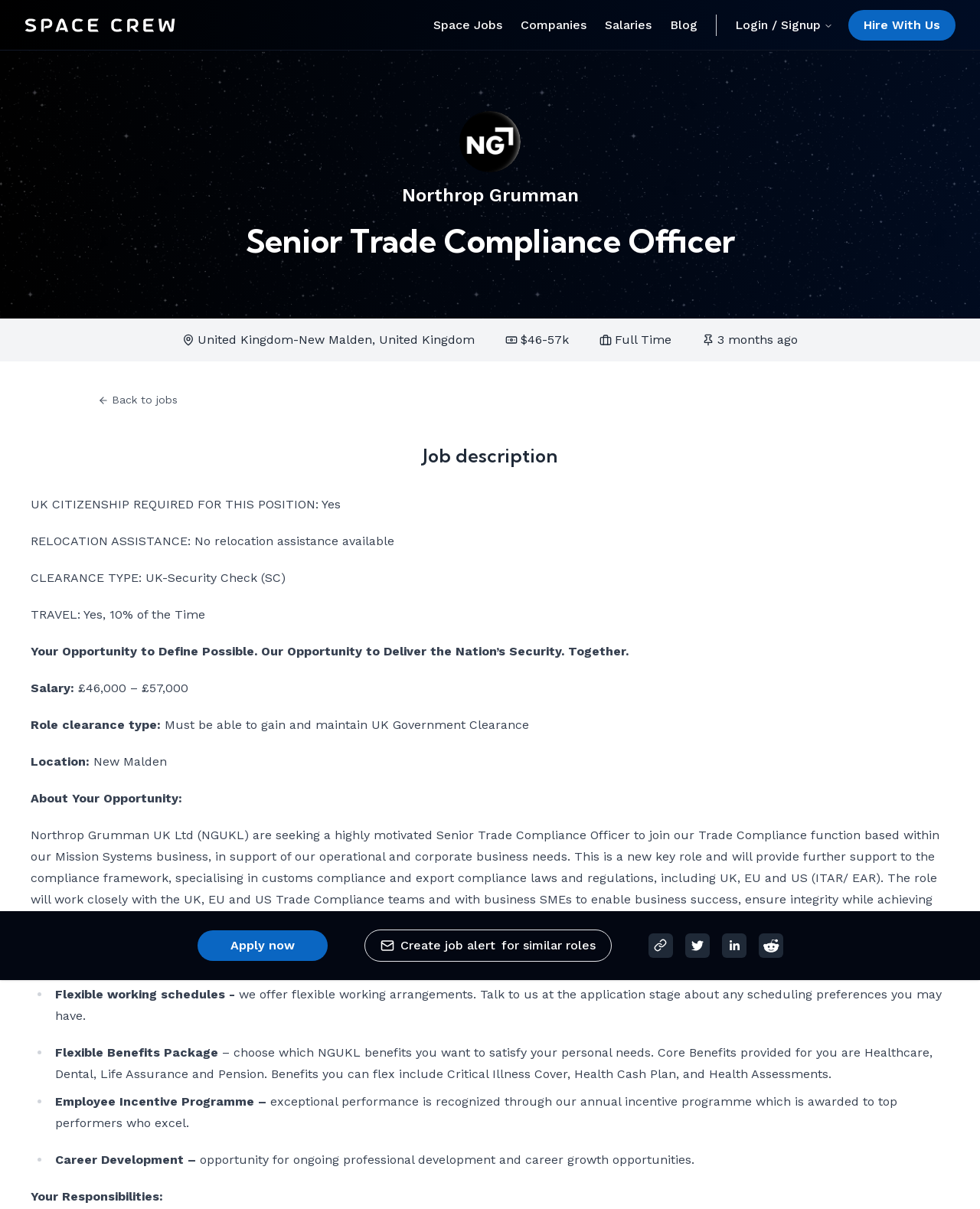Please specify the coordinates of the bounding box for the element that should be clicked to carry out this instruction: "Click the 'Back to jobs' link". The coordinates must be four float numbers between 0 and 1, formatted as [left, top, right, bottom].

[0.1, 0.324, 0.181, 0.338]